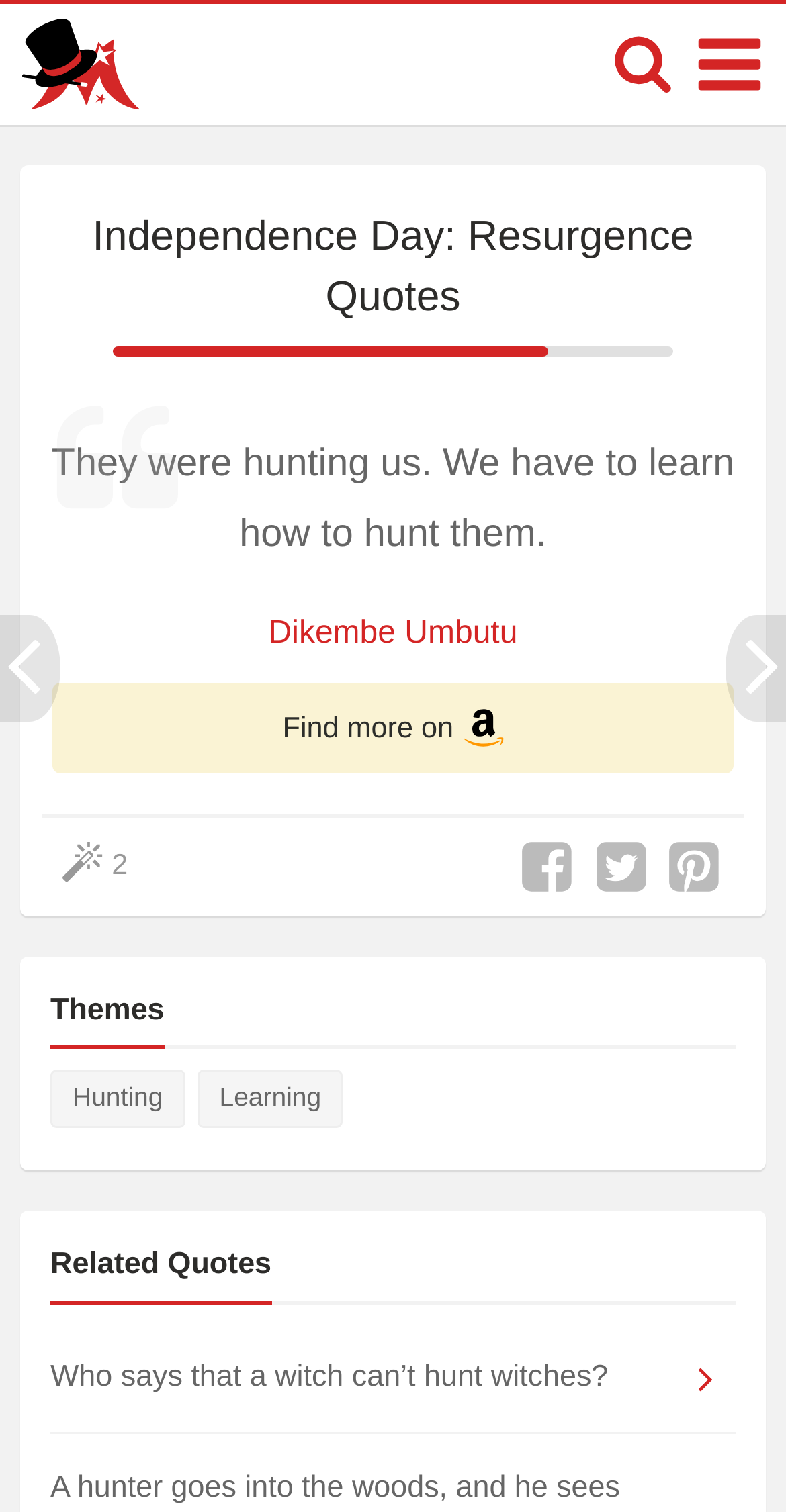Give a full account of the webpage's elements and their arrangement.

This webpage appears to be a quote page from the movie Independence Day: Resurgence. At the top, there is a logo of MagicalQuote on the left and a search icon on the right. Below the logo, there is a heading that reads "Independence Day: Resurgence Quotes". 

On the left side, there are navigation links to previous and next quotes, represented by angle-left and angle-right icons, respectively. 

The main content of the page is a quote, "They were hunting us. We have to learn how to hunt them.", which is displayed prominently in the center of the page. The quote is surrounded by quote-left and quote-right icons.

Below the quote, there is a link to the author, Dikembe Umbutu, and a "Find more on" link with an Amazon icon. There are also social media links, including Facebook, Twitter, and Pinterest, represented by their respective icons.

The page is organized into sections, with headings "Themes" and "Related Quotes". Under "Themes", there are links to related themes, such as "Hunting" and "Learning". Under "Related Quotes", there is a quote "Who says that a witch can’t hunt witches?" with a navigation link to the next quote, represented by an angle-right icon.